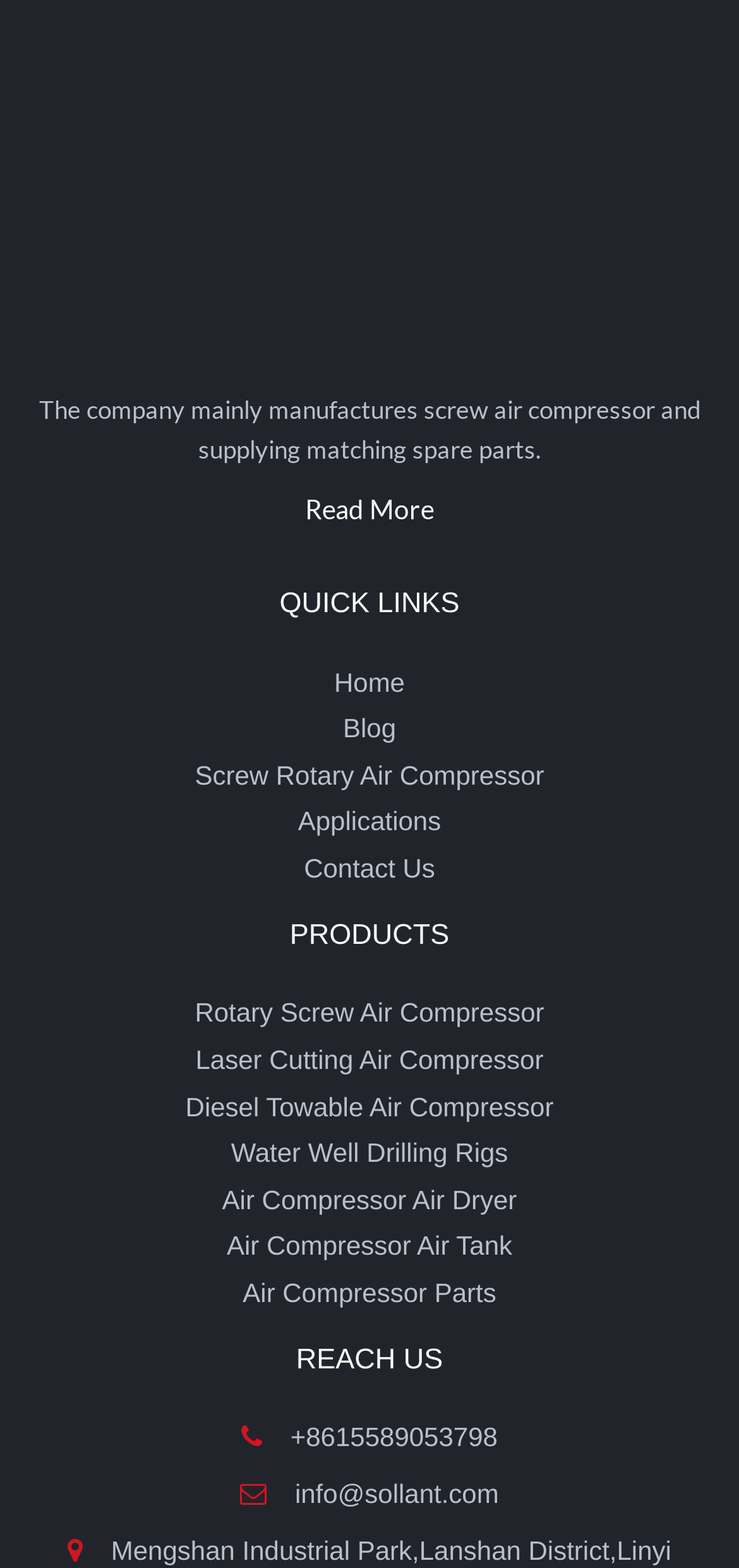Identify the bounding box coordinates of the clickable region necessary to fulfill the following instruction: "Learn about screw rotary air compressor". The bounding box coordinates should be four float numbers between 0 and 1, i.e., [left, top, right, bottom].

[0.264, 0.484, 0.736, 0.504]